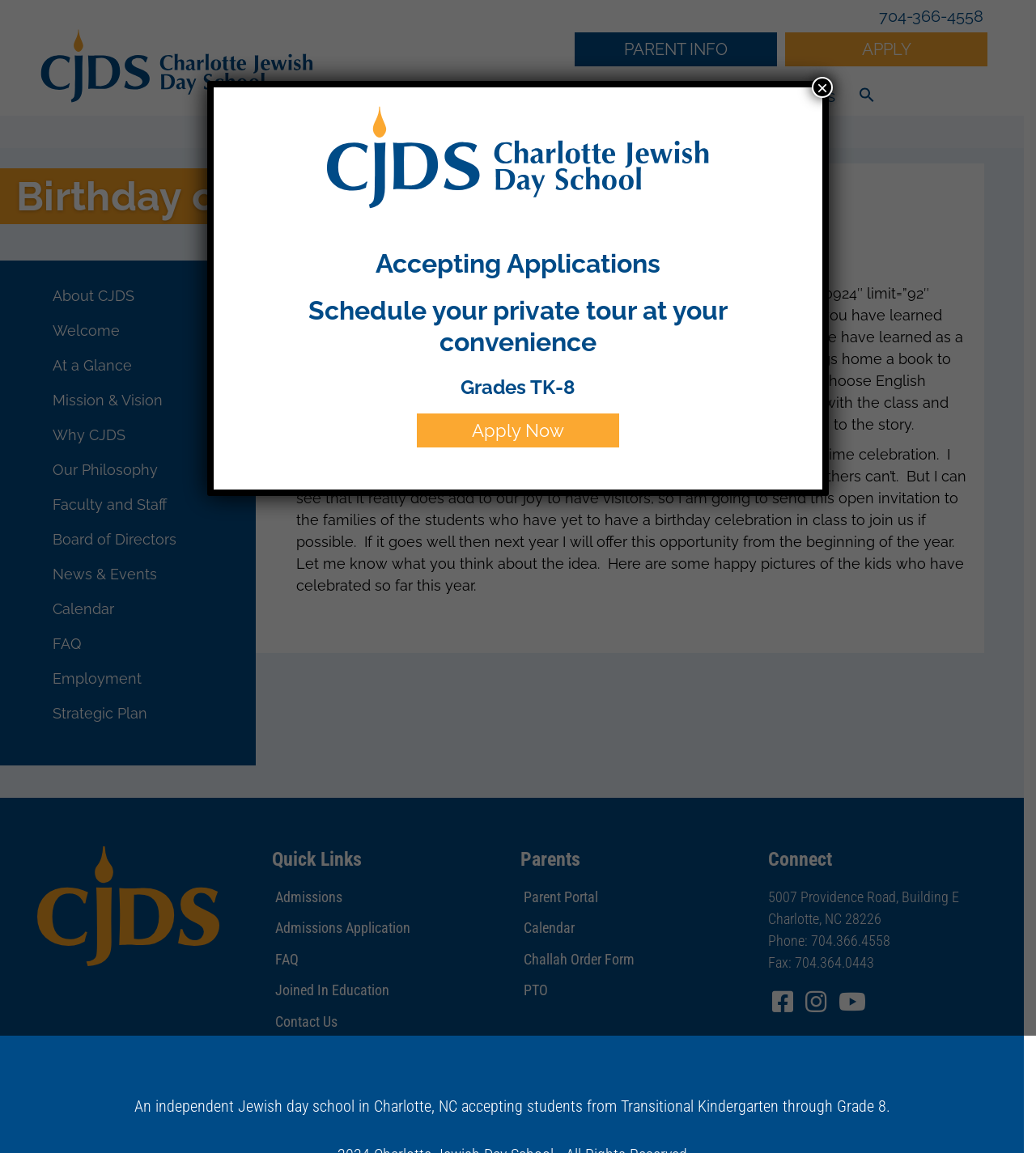What is the name of the school?
Provide a concise answer using a single word or phrase based on the image.

Charlotte Jewish Day School